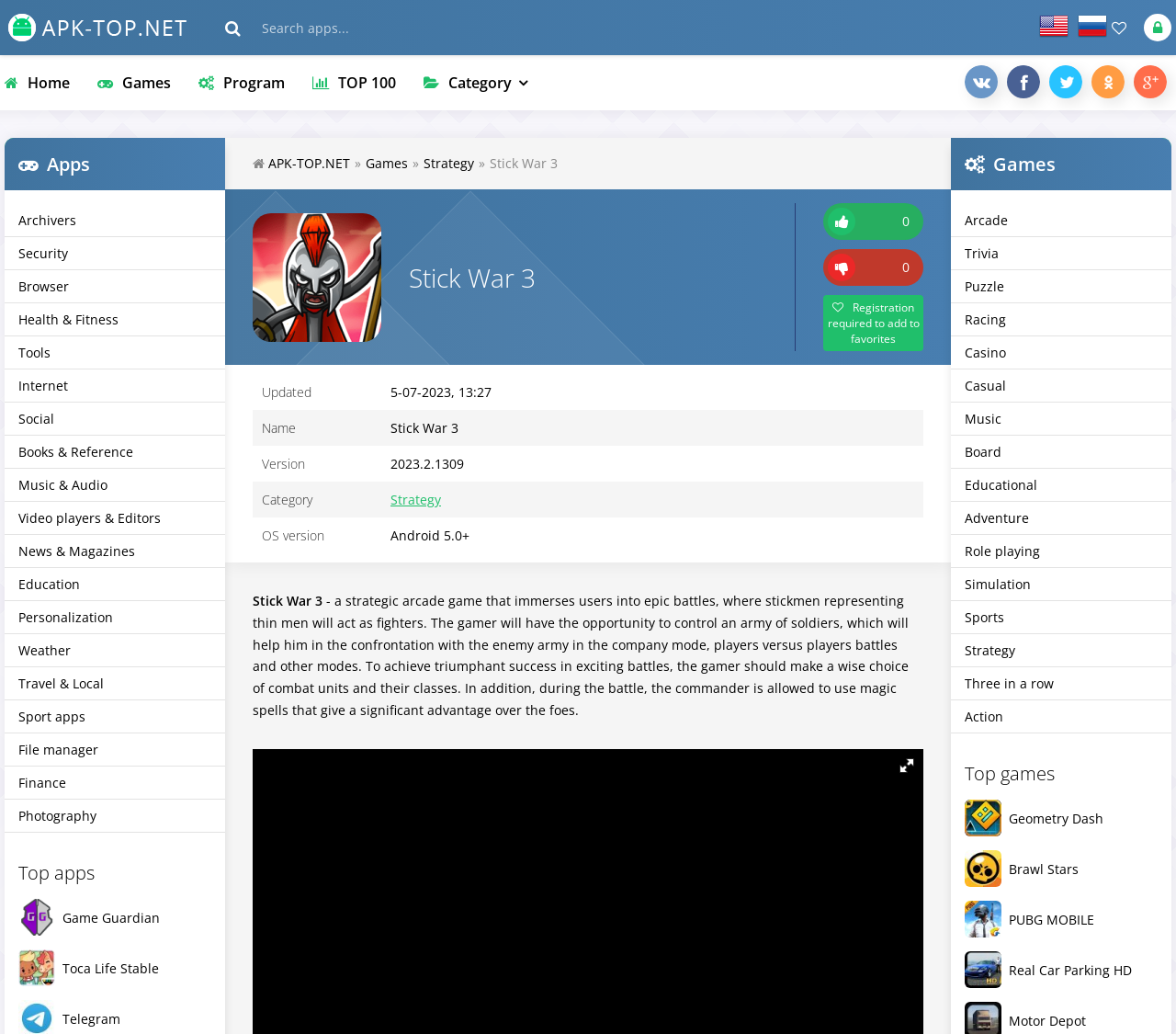Convey a detailed summary of the webpage, mentioning all key elements.

This webpage appears to be a download page for the game "Stick War 3" on a mobile app store. At the top of the page, there is a search bar with a magnifying glass icon and a "Search apps..." placeholder text. To the right of the search bar, there are language options, including English and Russian, each represented by a flag icon.

Below the search bar, there is a navigation menu with links to different sections of the app store, including "Home", "Games", "Program", "TOP 100", and "Category". 

On the left side of the page, there is a list of categories, including "Archivers", "Security", "Browser", and many others. Each category is represented by a link.

In the main content area, there is a heading that reads "Stick War 3" and an image of the game's logo. Below the heading, there is a brief description of the game, which is not explicitly stated in the provided accessibility tree. 

To the right of the game's logo, there is a button with a star icon and a link that reads "Registration required to add to favorites". Below the button, there is a "Updated" label with a date and time stamp of "5-07-2023, 13:27".

Further down the page, there are links to other games, including "Game Guardian", "Toca Life Stable", and many others. Each game is represented by an image and a link with the game's name.

At the bottom of the page, there is a footer with links to other sections of the app store, including "Games", "Strategy", and "APK-TOP.NET".